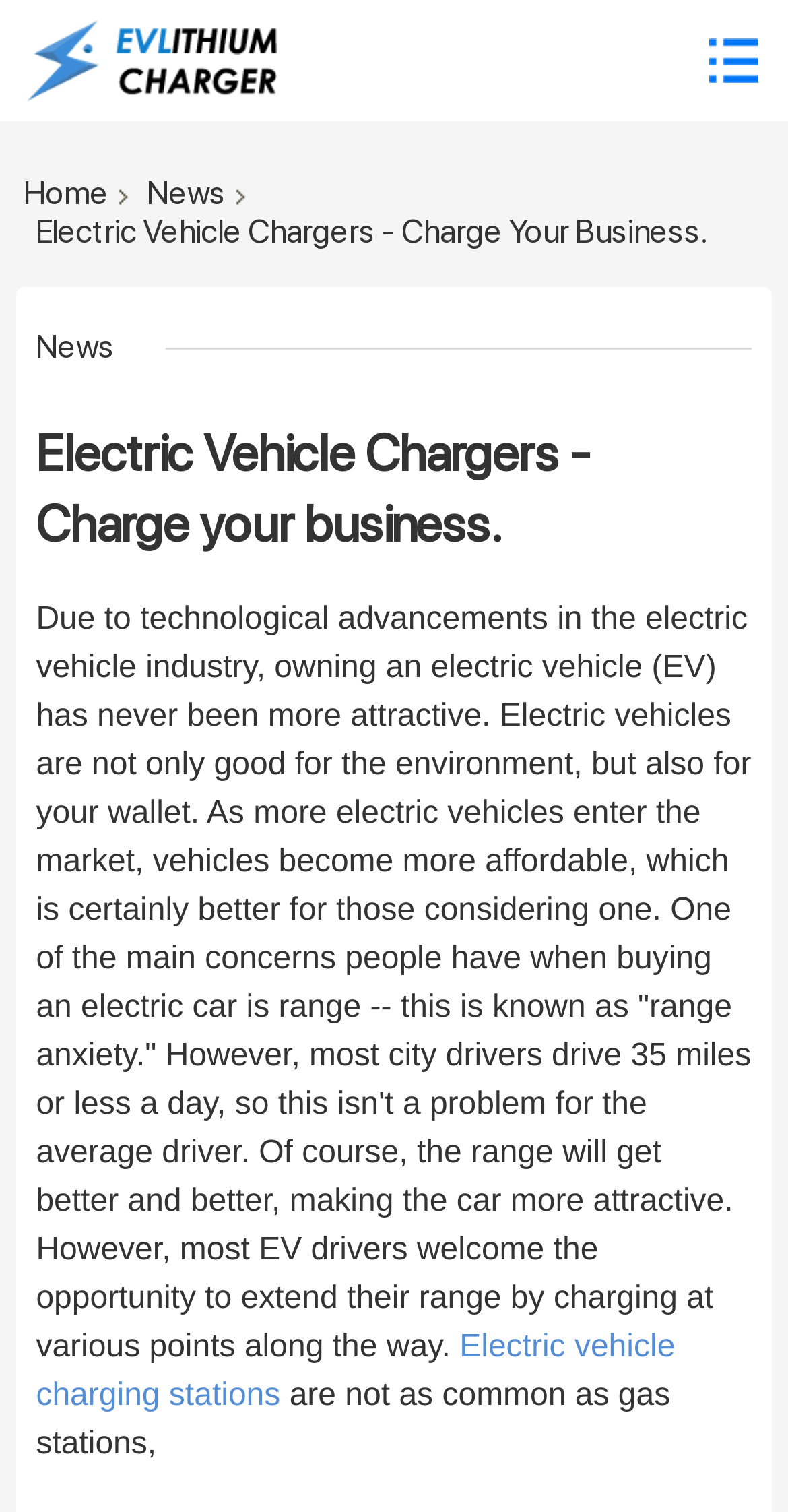By analyzing the image, answer the following question with a detailed response: What is the benefit of electric vehicles for the environment?

The webpage mentions that electric vehicles are not only good for the wallet but also good for the environment, as stated in the StaticText element with bounding box coordinates [0.046, 0.398, 0.953, 0.902].